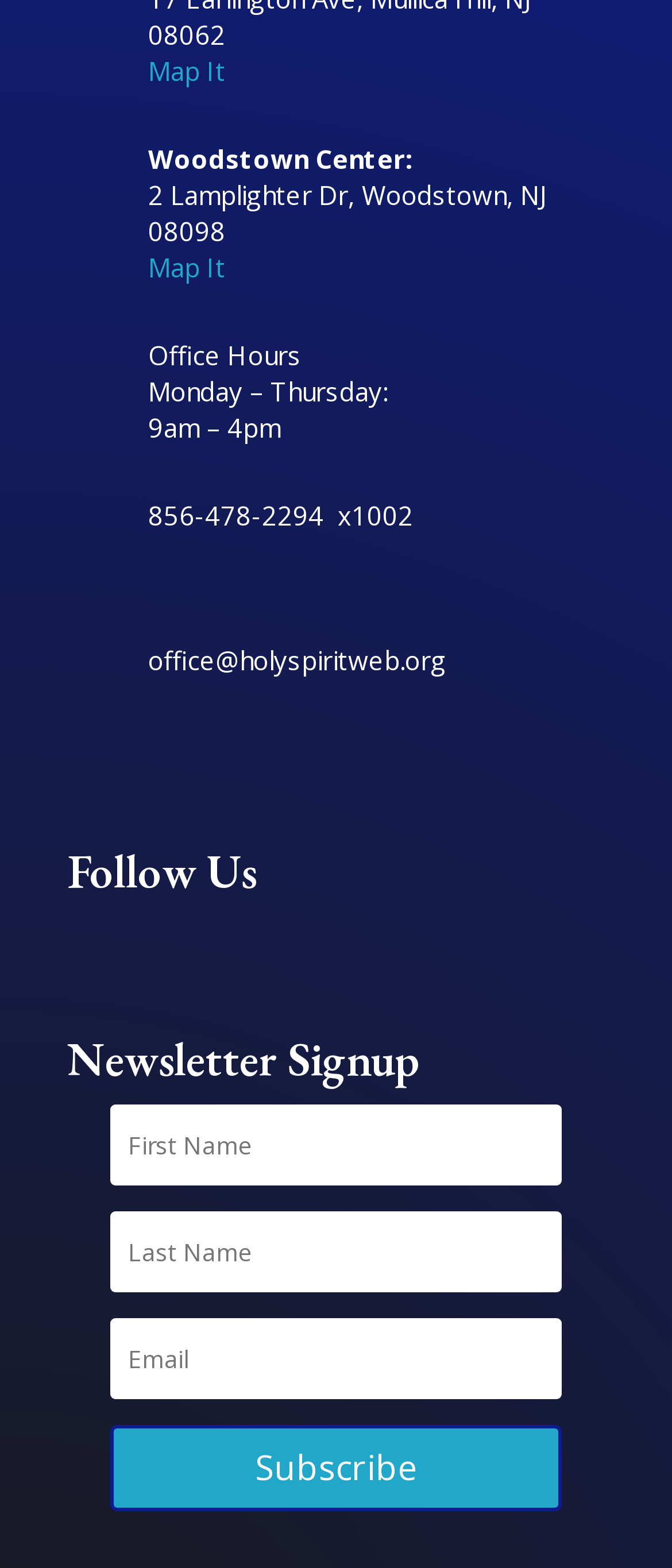Using the description "name="et_pb_signup_firstname" placeholder="First Name"", locate and provide the bounding box of the UI element.

[0.164, 0.705, 0.836, 0.756]